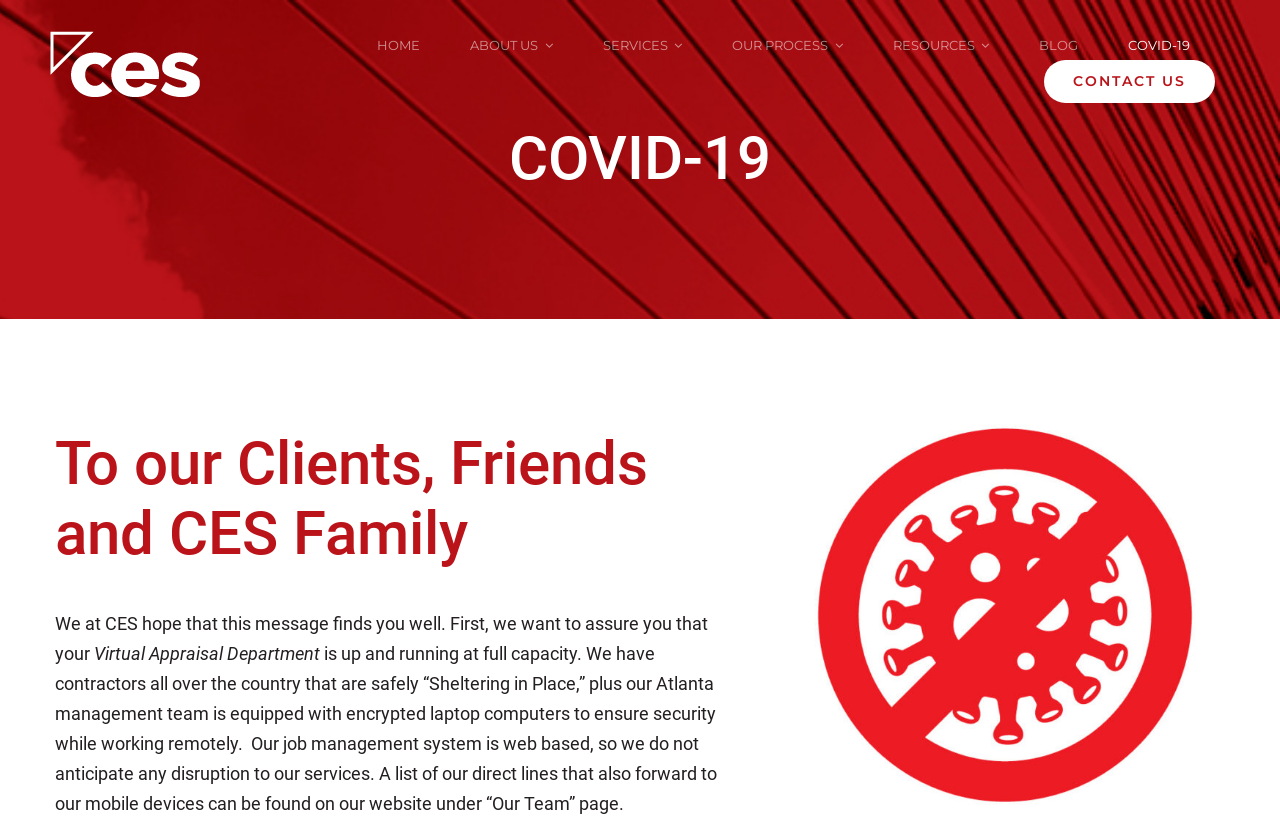Please identify the bounding box coordinates of the clickable region that I should interact with to perform the following instruction: "Click the HOME link". The coordinates should be expressed as four float numbers between 0 and 1, i.e., [left, top, right, bottom].

[0.295, 0.03, 0.328, 0.072]